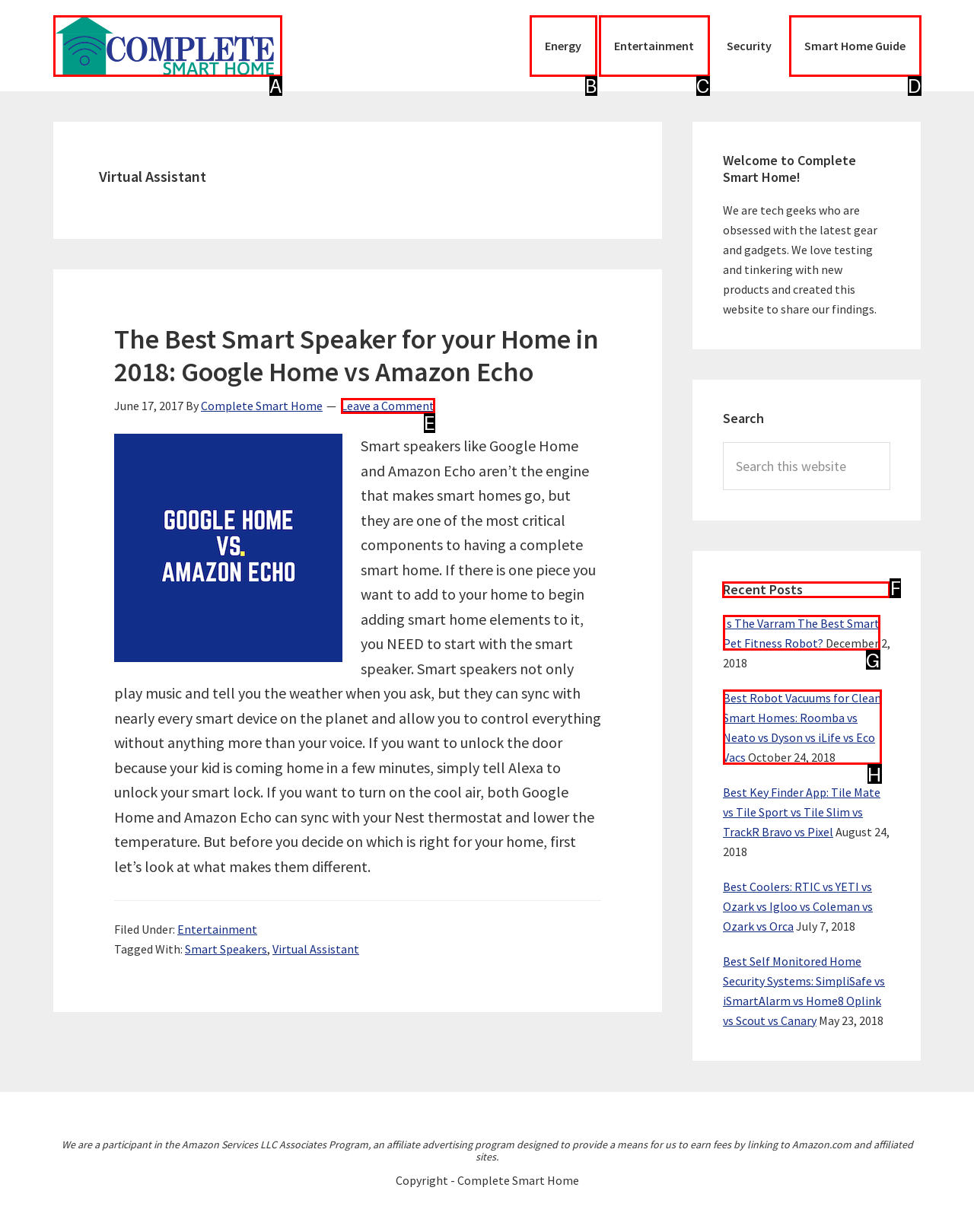Specify the letter of the UI element that should be clicked to achieve the following: View the 'Recent Posts'
Provide the corresponding letter from the choices given.

F